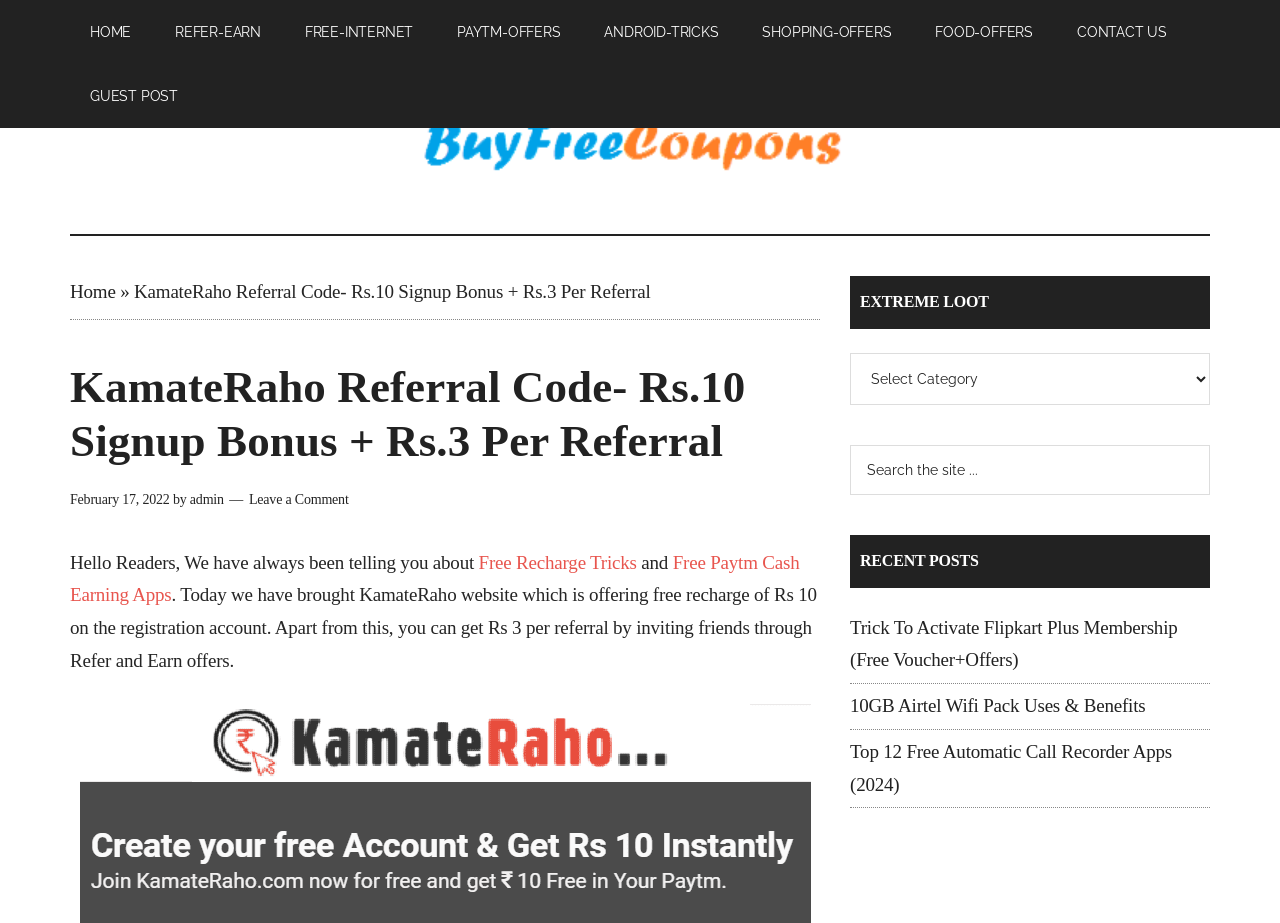Please determine the bounding box coordinates for the element with the description: "Guest Post".

[0.055, 0.069, 0.155, 0.139]